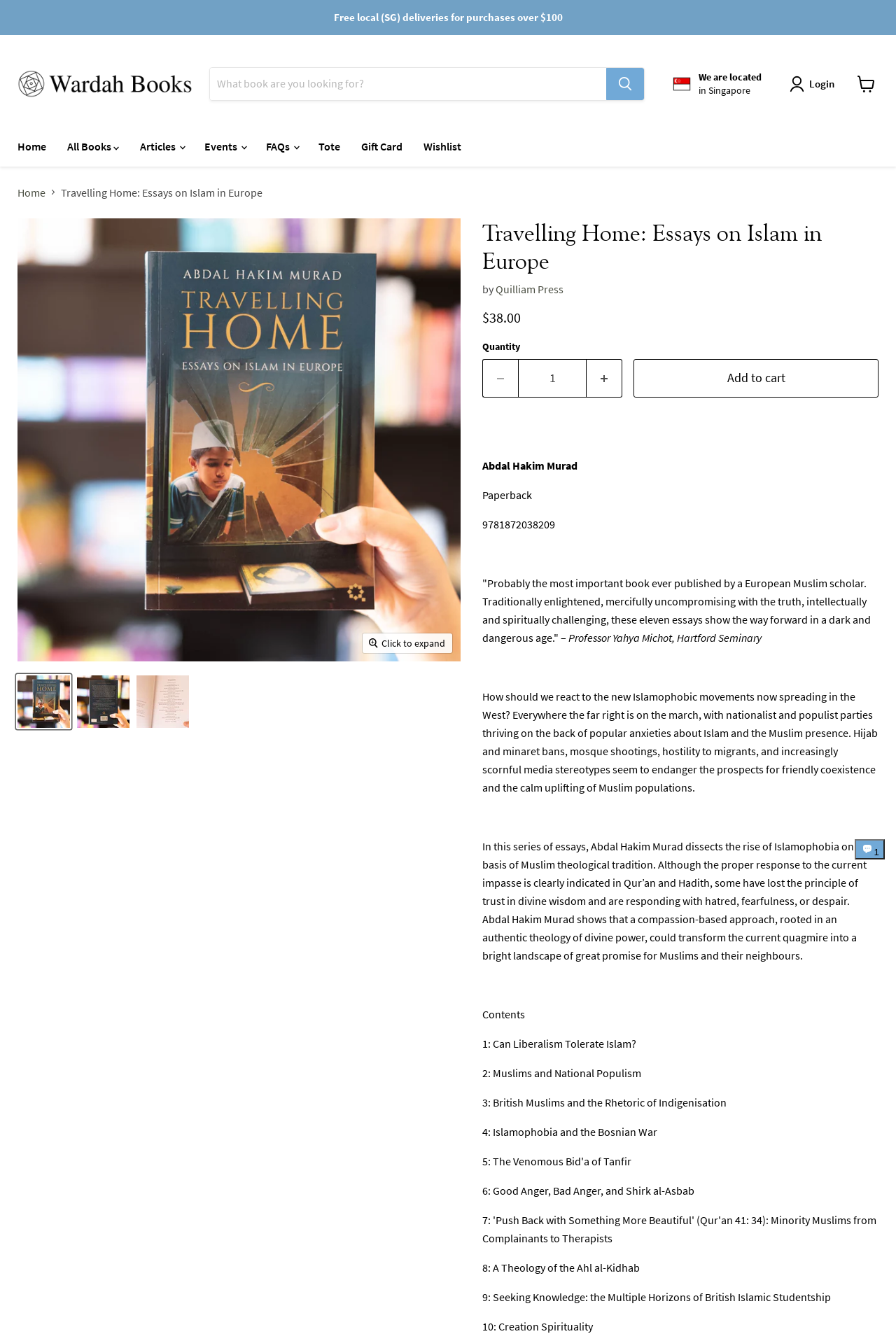Answer this question using a single word or a brief phrase:
What is the price of the book?

$38.00